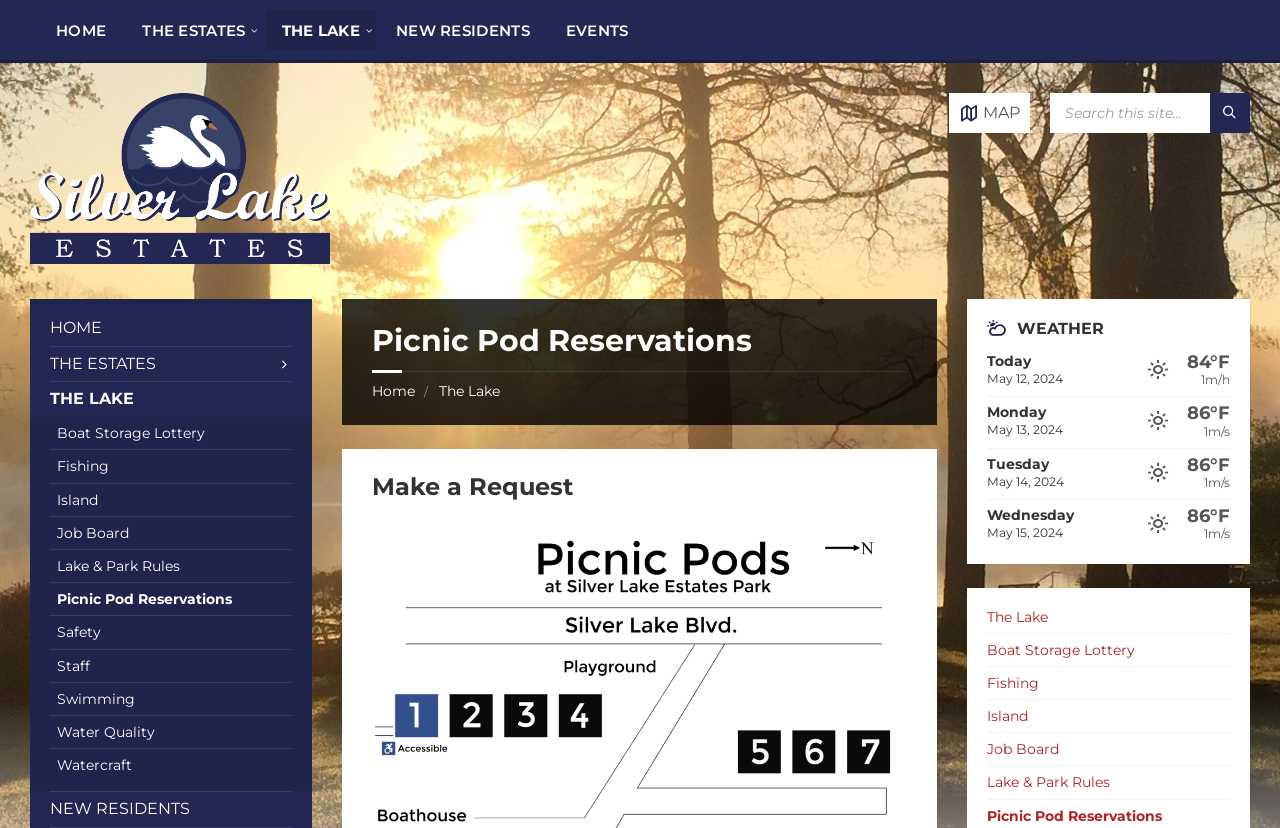Identify the bounding box coordinates of the clickable region required to complete the instruction: "Search this site". The coordinates should be given as four float numbers within the range of 0 and 1, i.e., [left, top, right, bottom].

[0.82, 0.112, 0.977, 0.146]